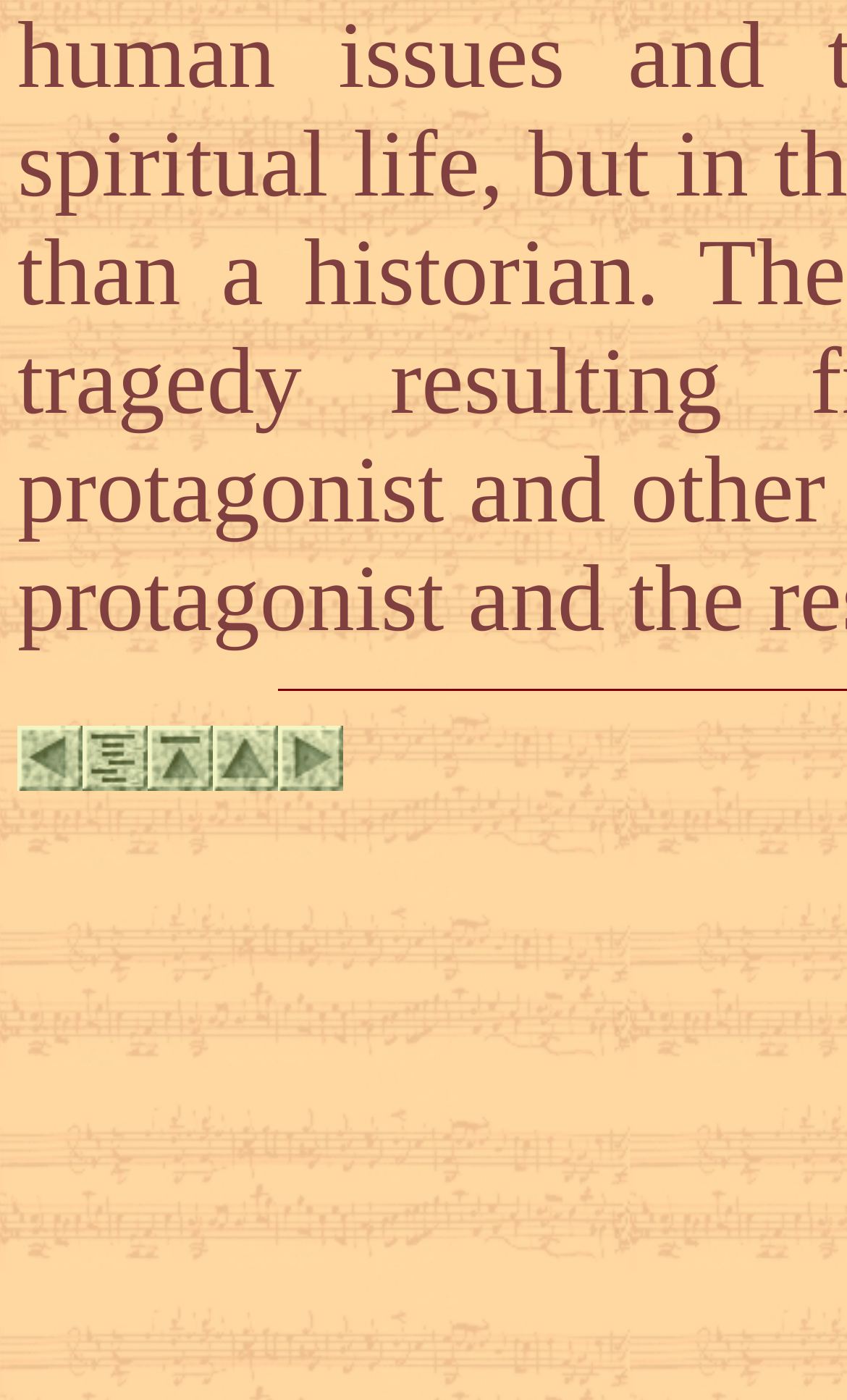Based on the visual content of the image, answer the question thoroughly: What is the relative position of the 'Title page' link and the 'Contents' link?

By comparing the x1 coordinates of the bounding box of the 'Title page' link and the 'Contents' link, I found that the 'Title page' link has a larger x1 value, which means it is located to the right of the 'Contents' link.